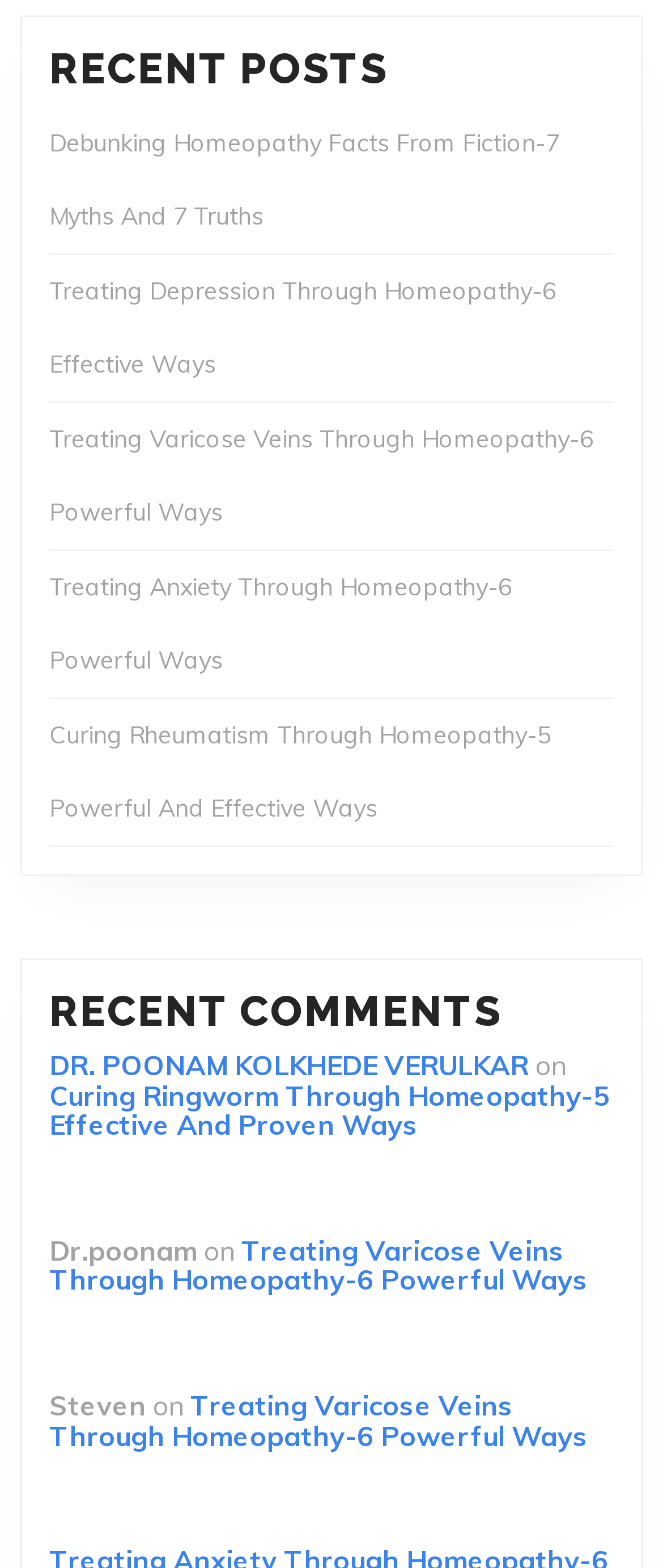Locate the coordinates of the bounding box for the clickable region that fulfills this instruction: "read recent posts".

[0.074, 0.028, 0.926, 0.06]